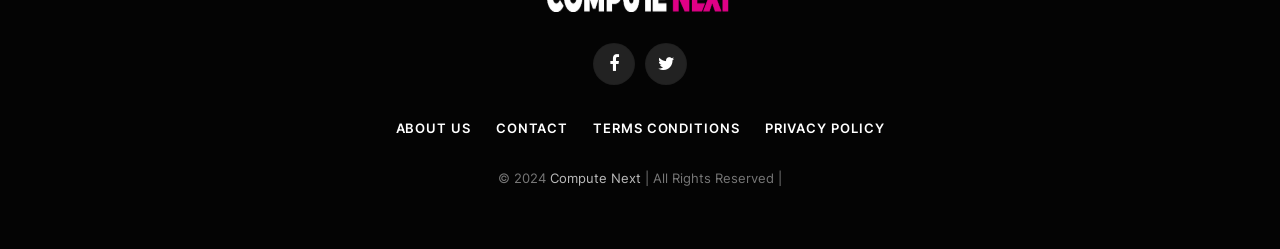Bounding box coordinates must be specified in the format (top-left x, top-left y, bottom-right x, bottom-right y). All values should be floating point numbers between 0 and 1. What are the bounding box coordinates of the UI element described as: Compute Next

[0.43, 0.683, 0.504, 0.747]